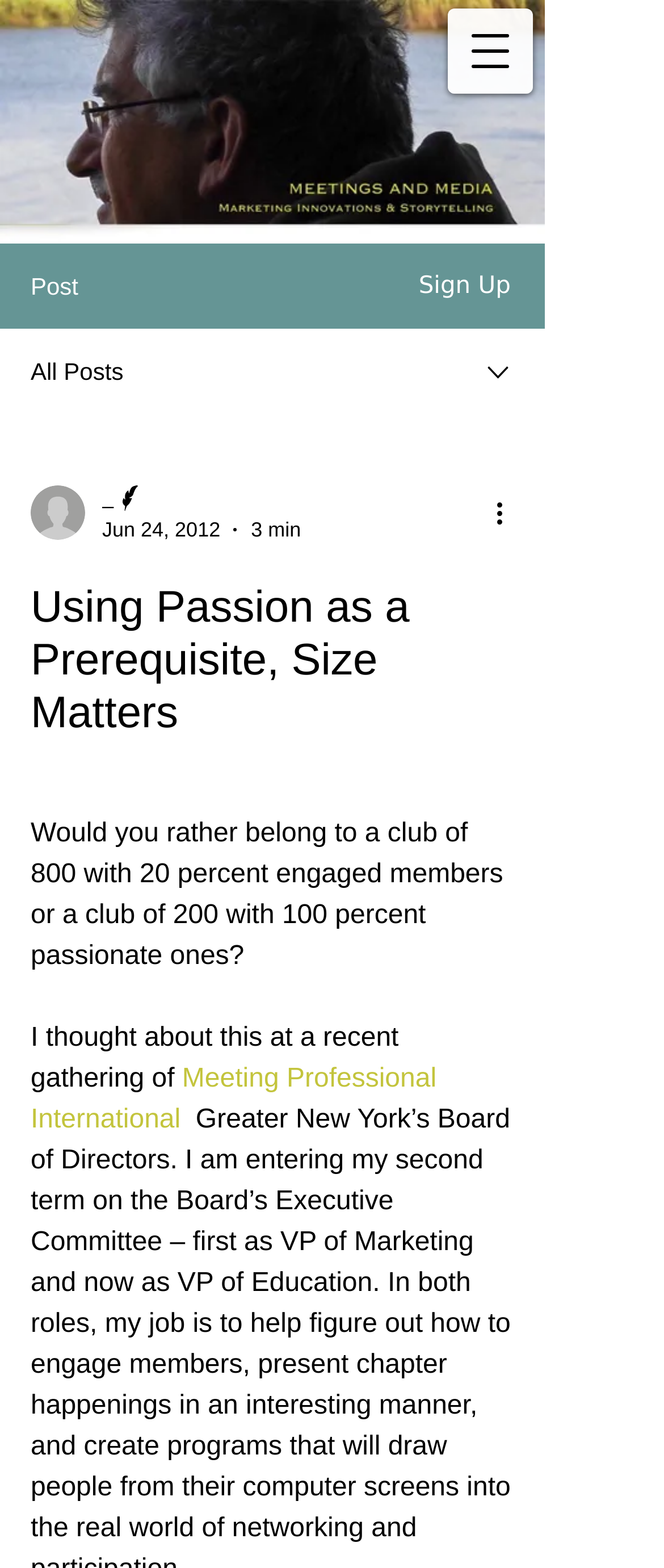Can you give a detailed response to the following question using the information from the image? What is the date of the blog post?

I obtained this information from the generic element 'Jun 24, 2012' within the combobox, which likely represents the publication date of the blog post.